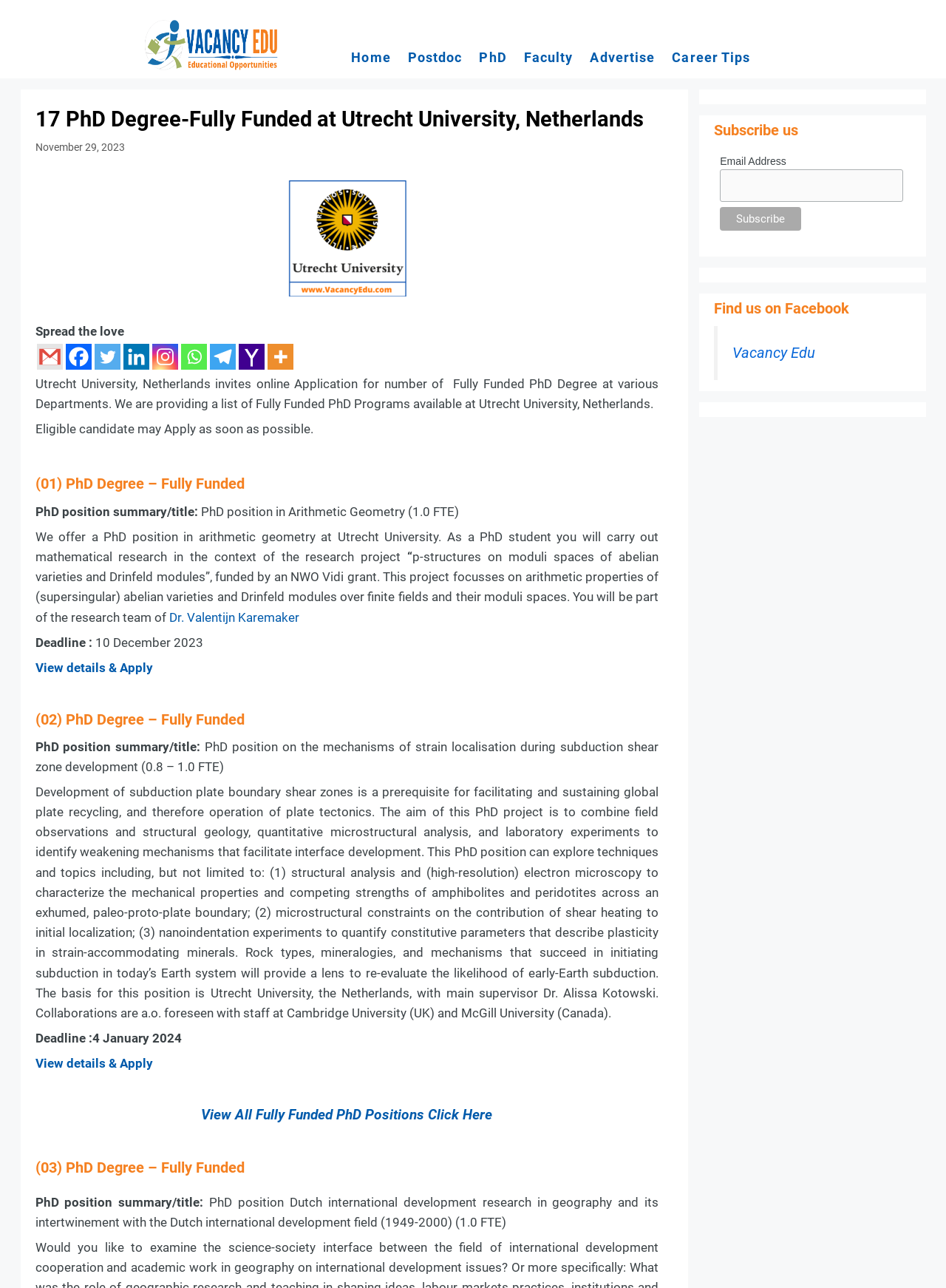Please answer the following question using a single word or phrase: 
What can you do with the email address textbox?

Subscribe